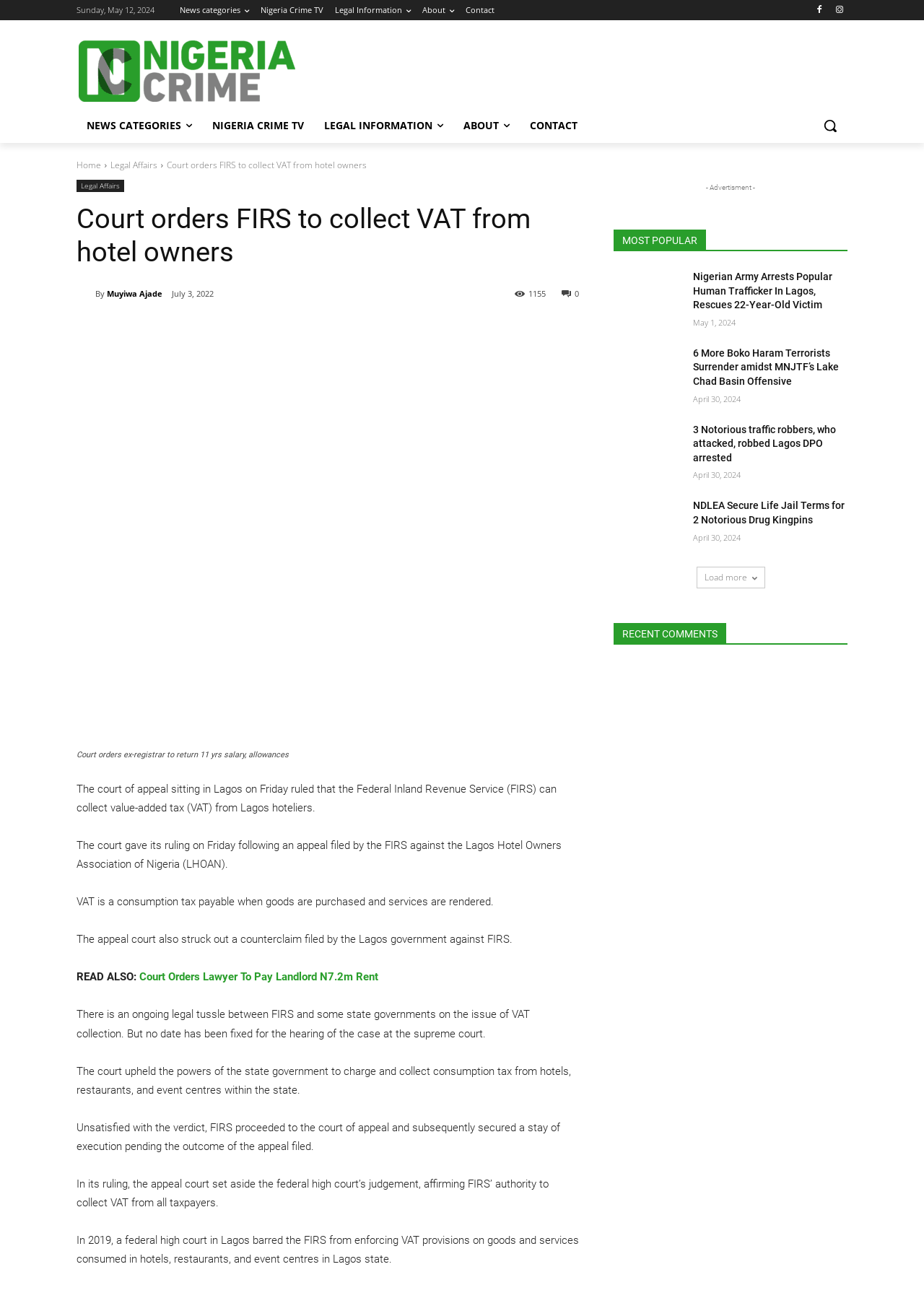Give a one-word or short phrase answer to the question: 
What is the date of the latest news?

May 12, 2024